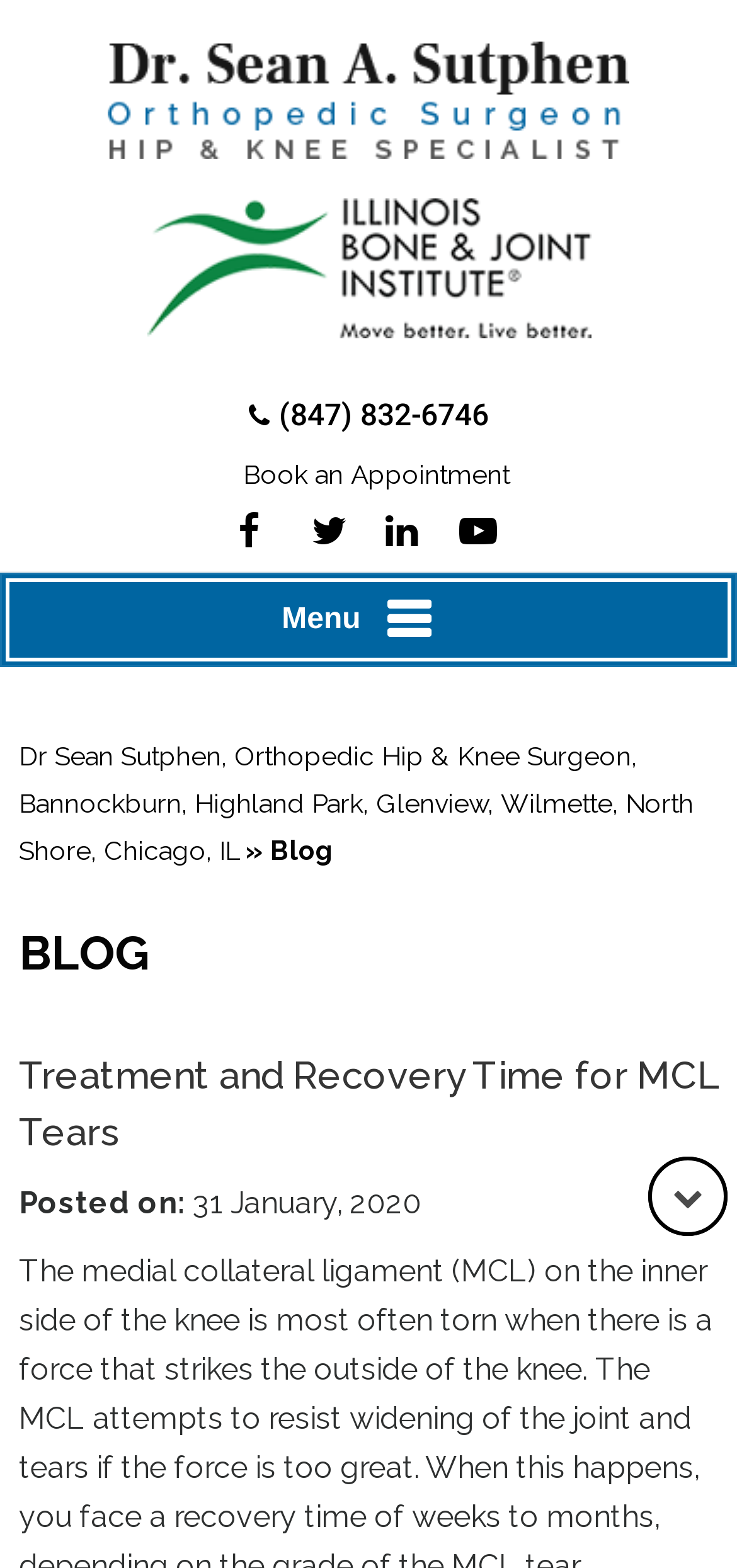Can you pinpoint the bounding box coordinates for the clickable element required for this instruction: "Go back to top"? The coordinates should be four float numbers between 0 and 1, i.e., [left, top, right, bottom].

[0.885, 0.74, 0.982, 0.786]